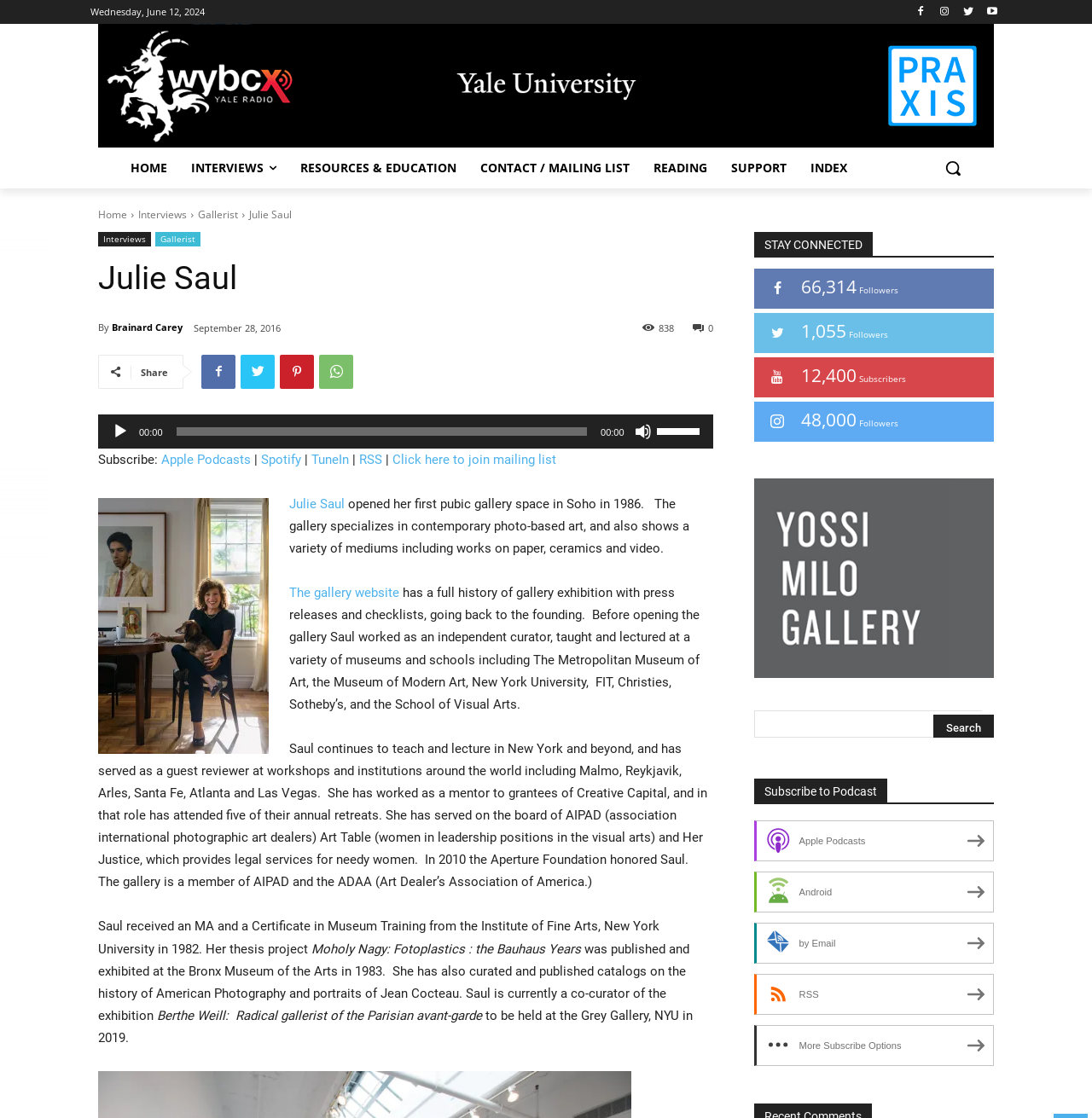What is the function of the button with the text 'Play'?
Based on the image, provide your answer in one word or phrase.

Play audio